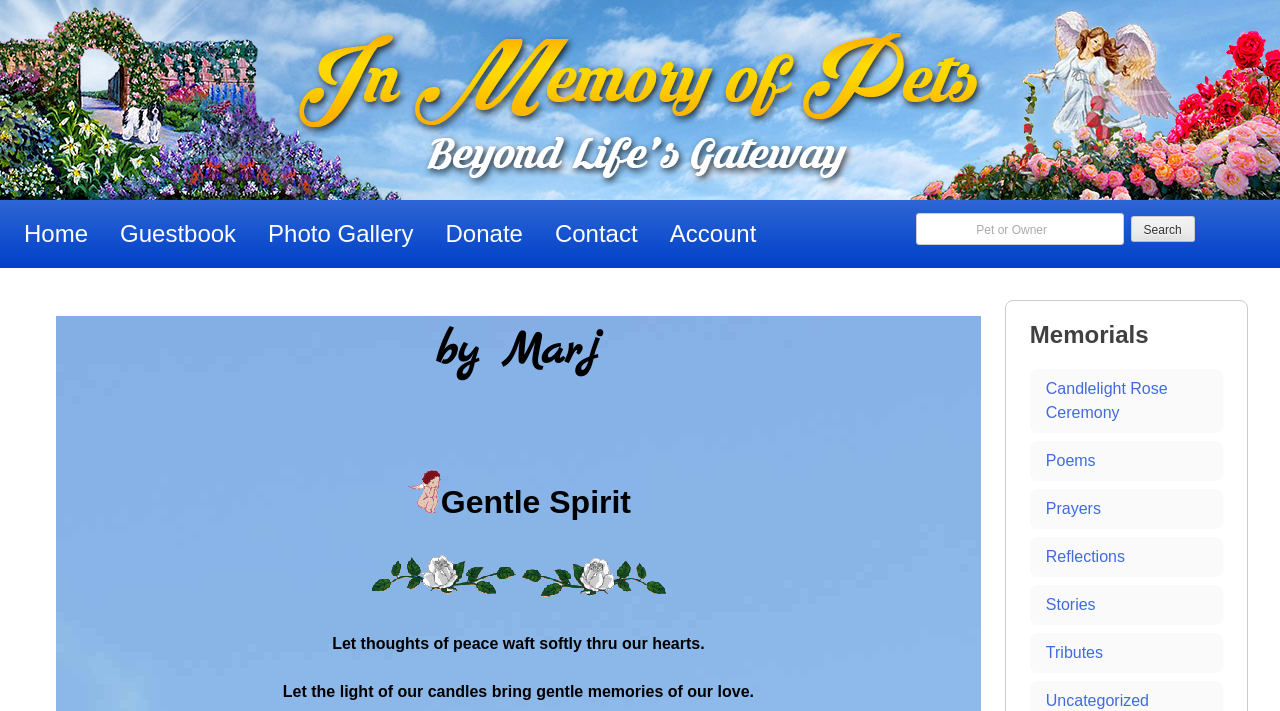Find the bounding box coordinates of the clickable area required to complete the following action: "make a donation".

[0.336, 0.293, 0.421, 0.366]